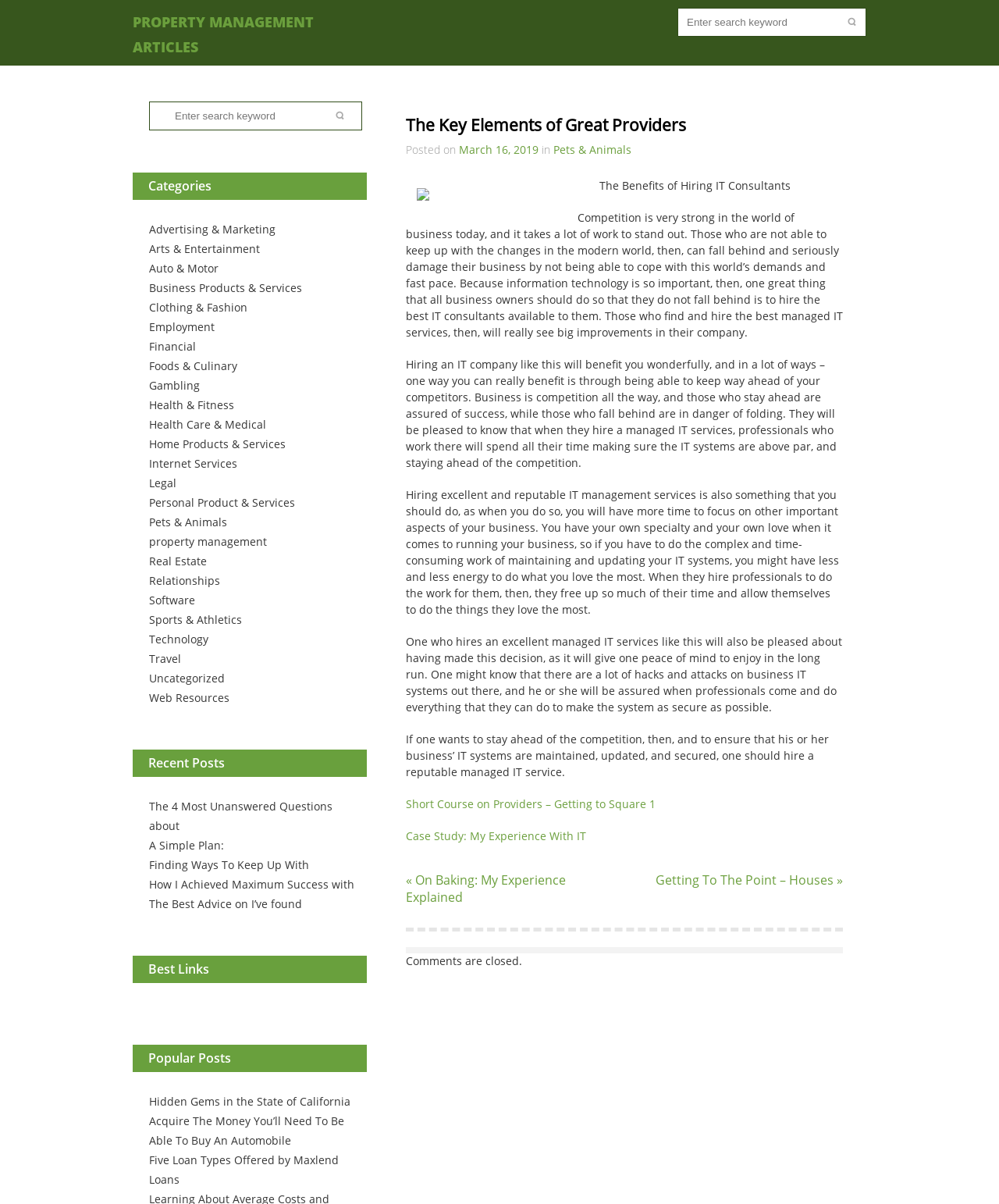Locate the bounding box coordinates of the clickable area to execute the instruction: "Contact us". Provide the coordinates as four float numbers between 0 and 1, represented as [left, top, right, bottom].

None